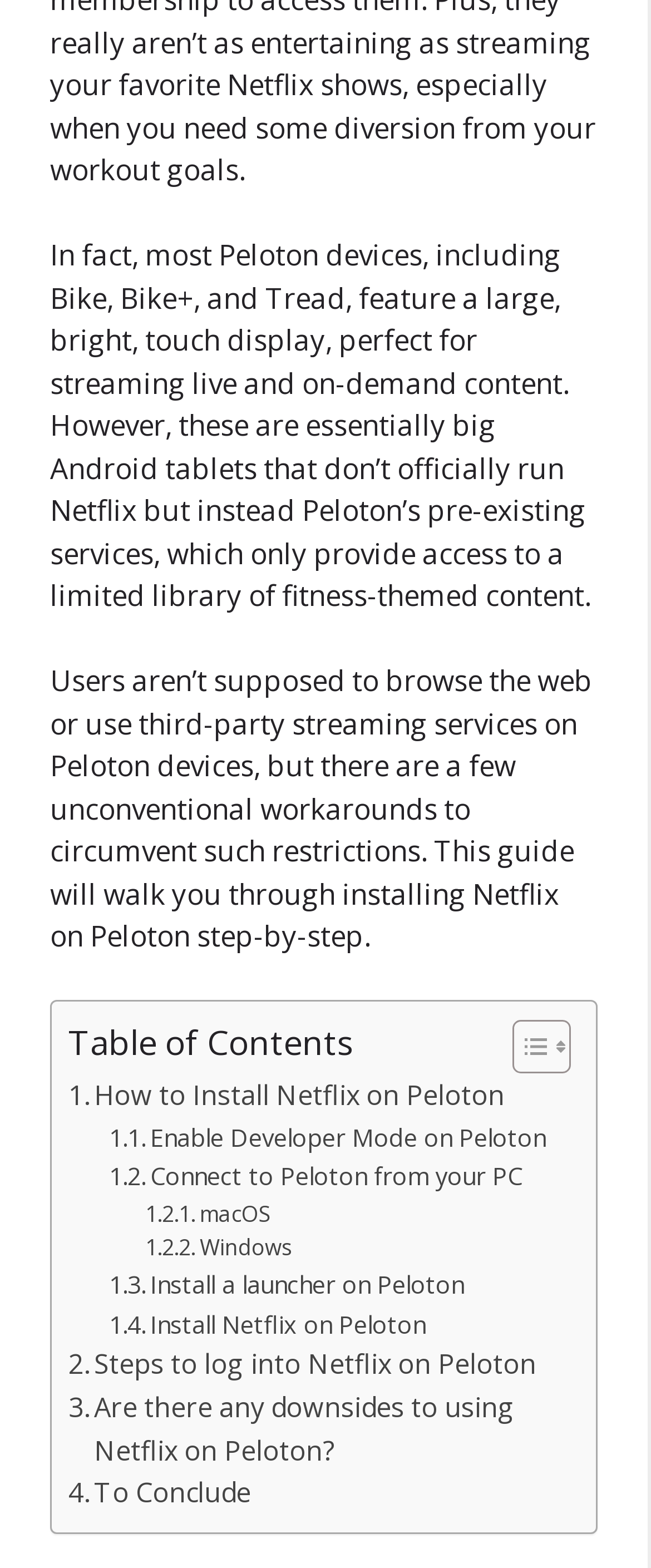What type of devices are mentioned in the article?
Analyze the image and provide a thorough answer to the question.

The article mentions Peloton devices, specifically Bike, Bike+, and Tread, which have large, bright, touch displays, but don't officially run Netflix.